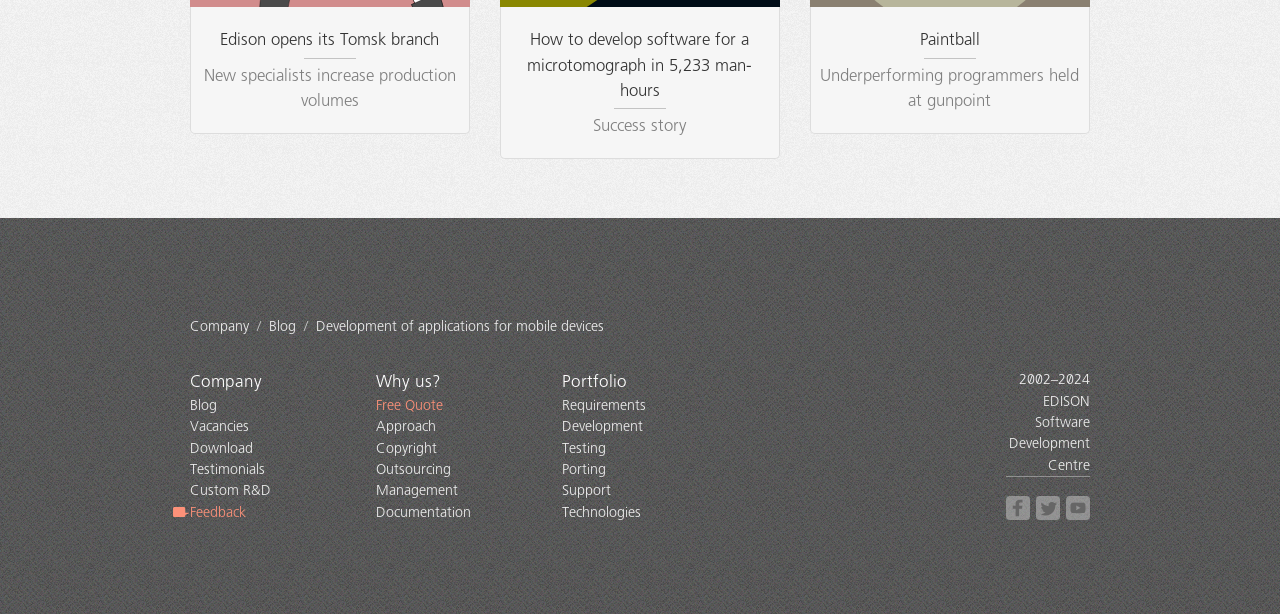How many social media links are at the bottom of the webpage?
Provide a fully detailed and comprehensive answer to the question.

By examining the links at the bottom of the webpage, I found three social media links: Facebook, Twitter, and Youtube.